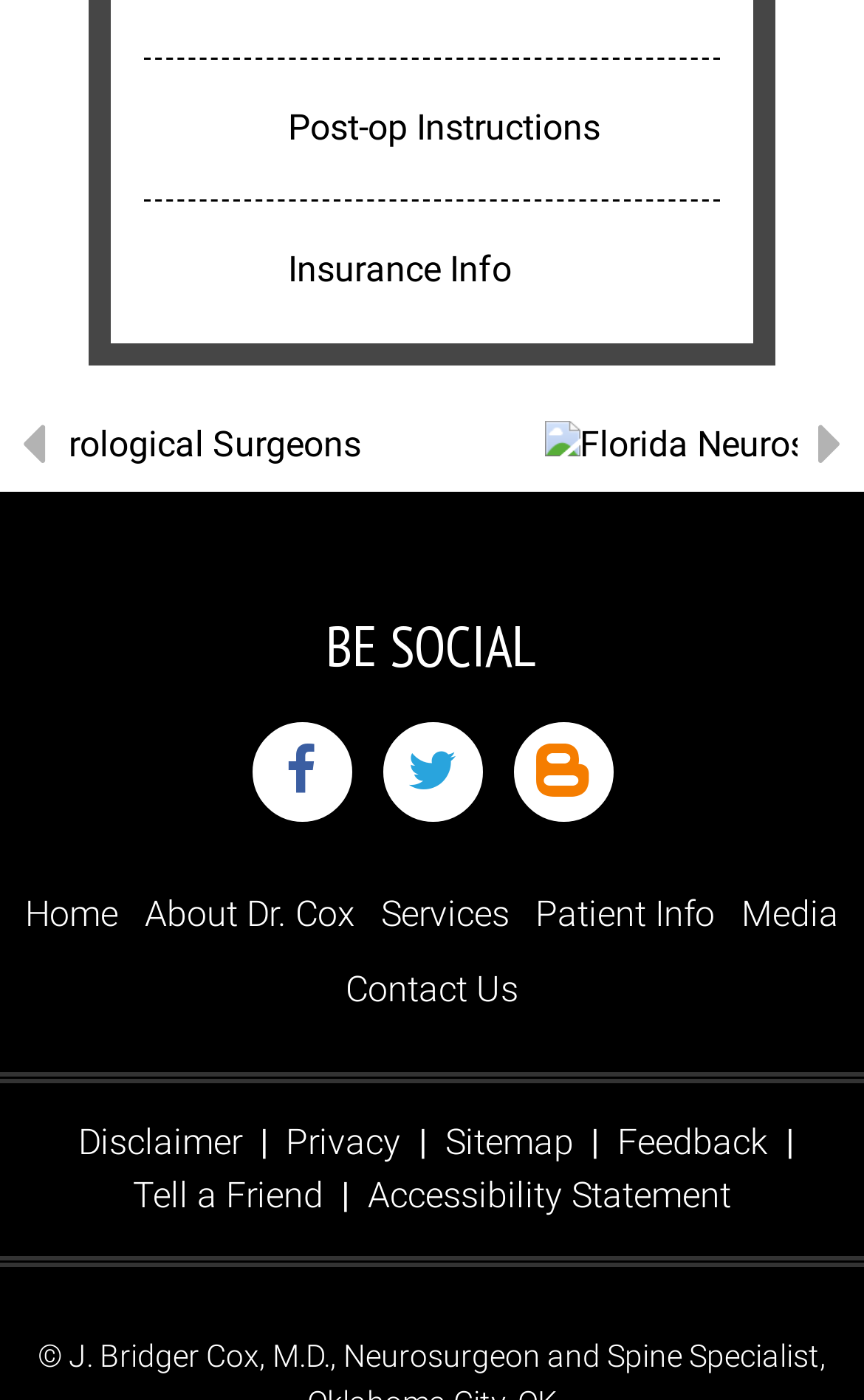Locate and provide the bounding box coordinates for the HTML element that matches this description: "alt="American Association of Neurological Surgeons"".

[0.049, 0.301, 0.954, 0.331]